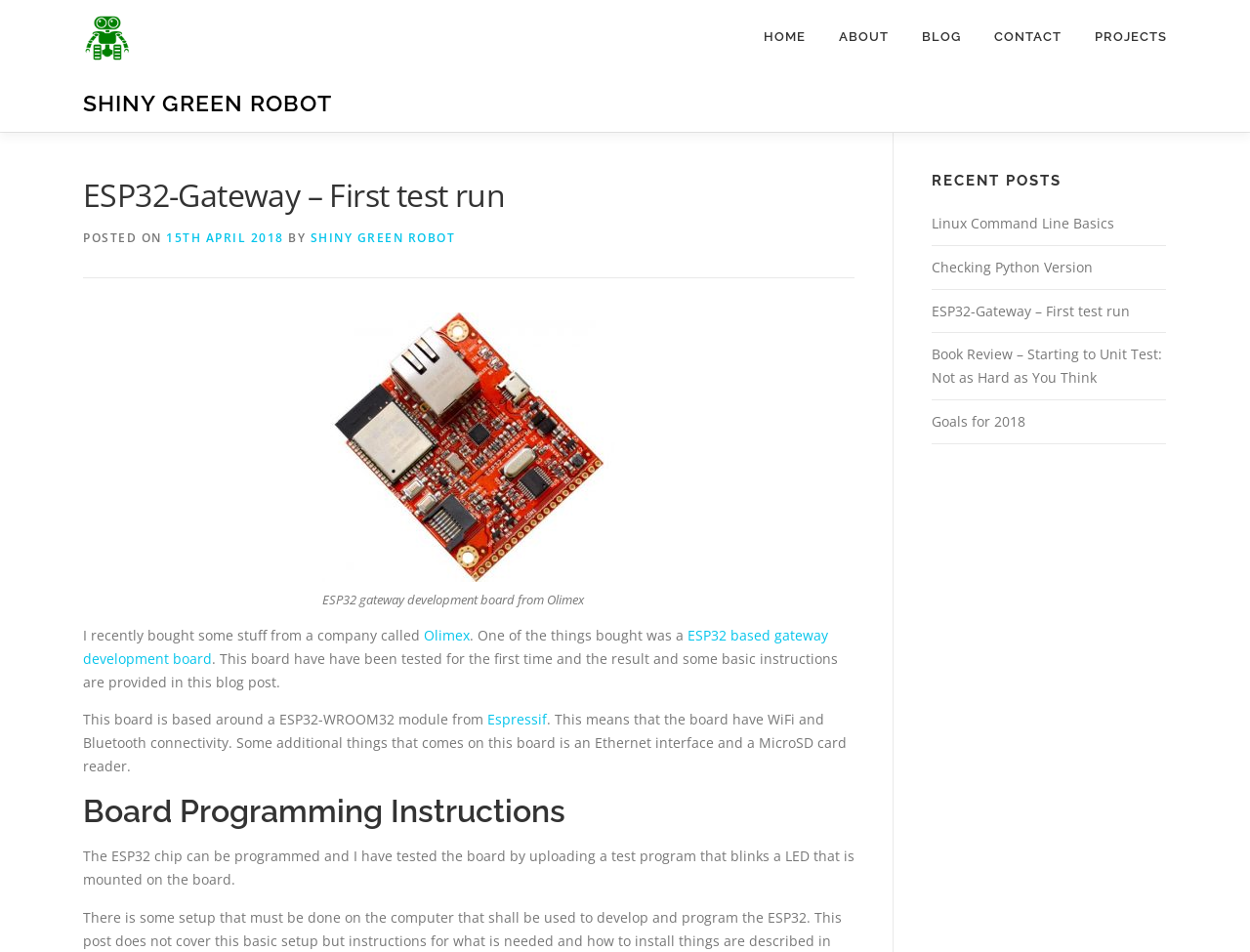Identify the bounding box for the UI element described as: "ESP32 based gateway development board". The coordinates should be four float numbers between 0 and 1, i.e., [left, top, right, bottom].

[0.066, 0.657, 0.662, 0.701]